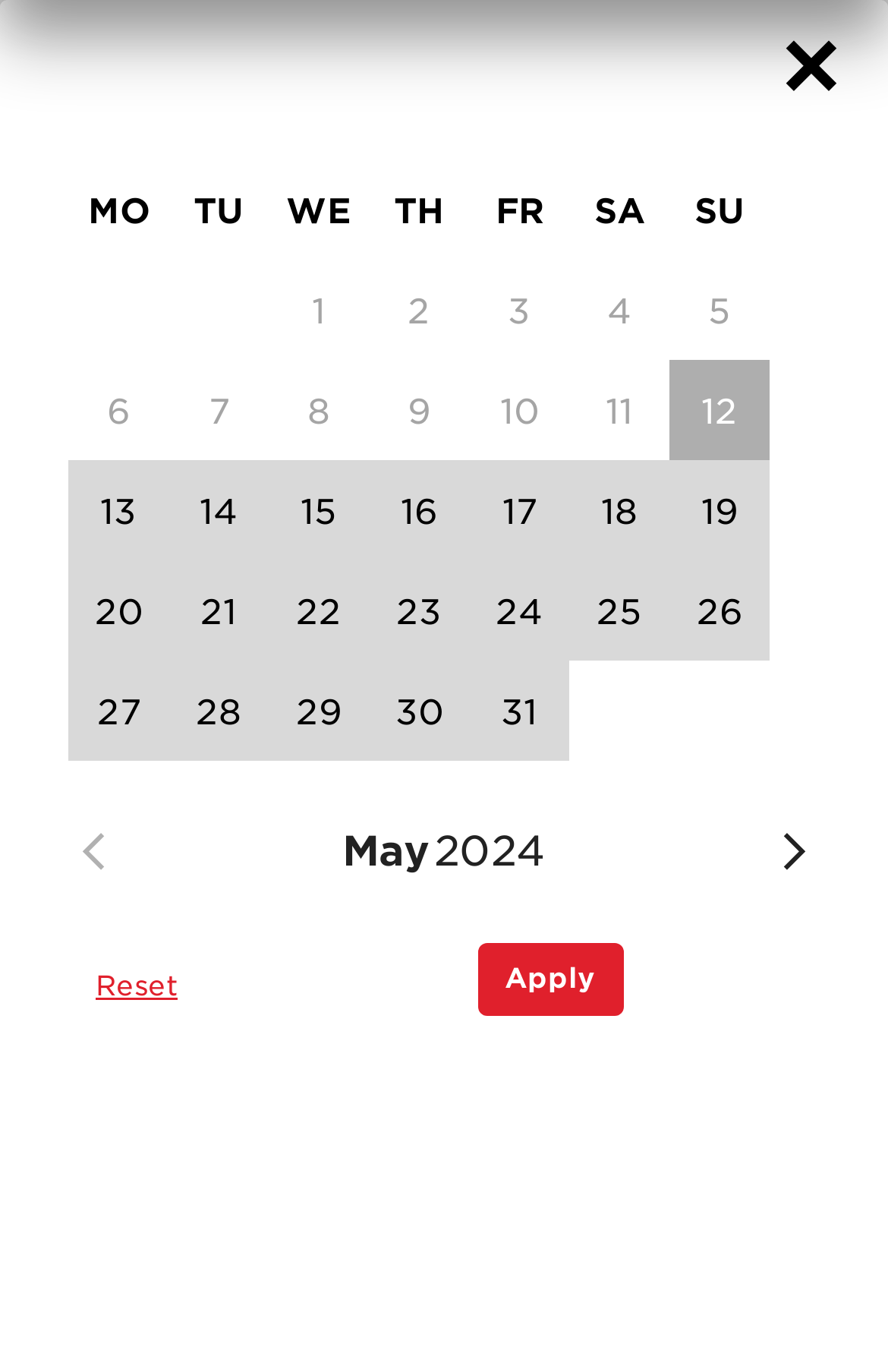How many radio buttons are there for viewing options?
From the details in the image, answer the question comprehensively.

The answer can be found by counting the number of radio buttons located in the middle of the webpage, which are labeled as 'List', 'Map', and another empty option.